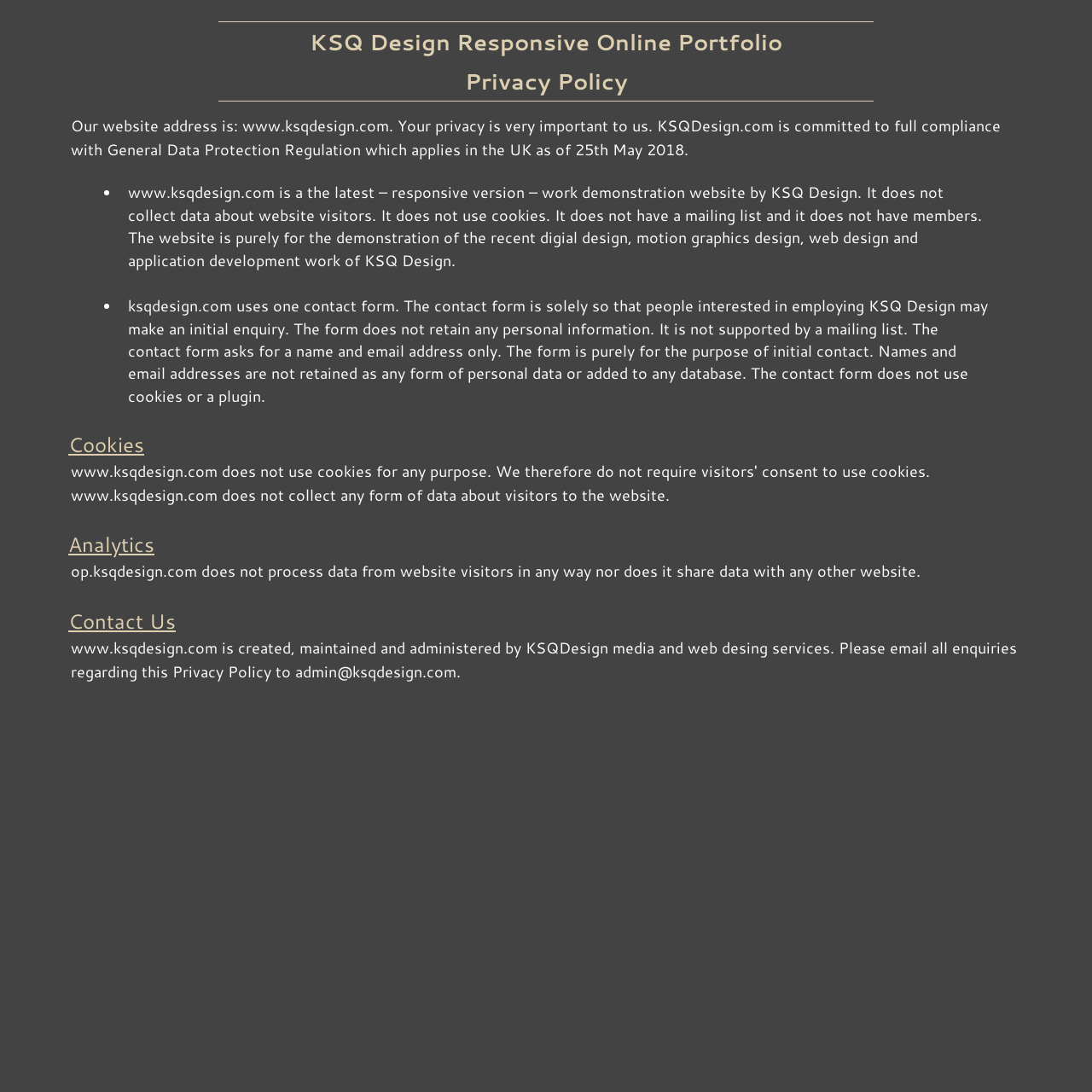What is the purpose of the website?
Please answer the question as detailed as possible.

The webpage explains that the website is purely for the demonstration of the recent digital design, motion graphics design, web design, and application development work of KSQ Design.